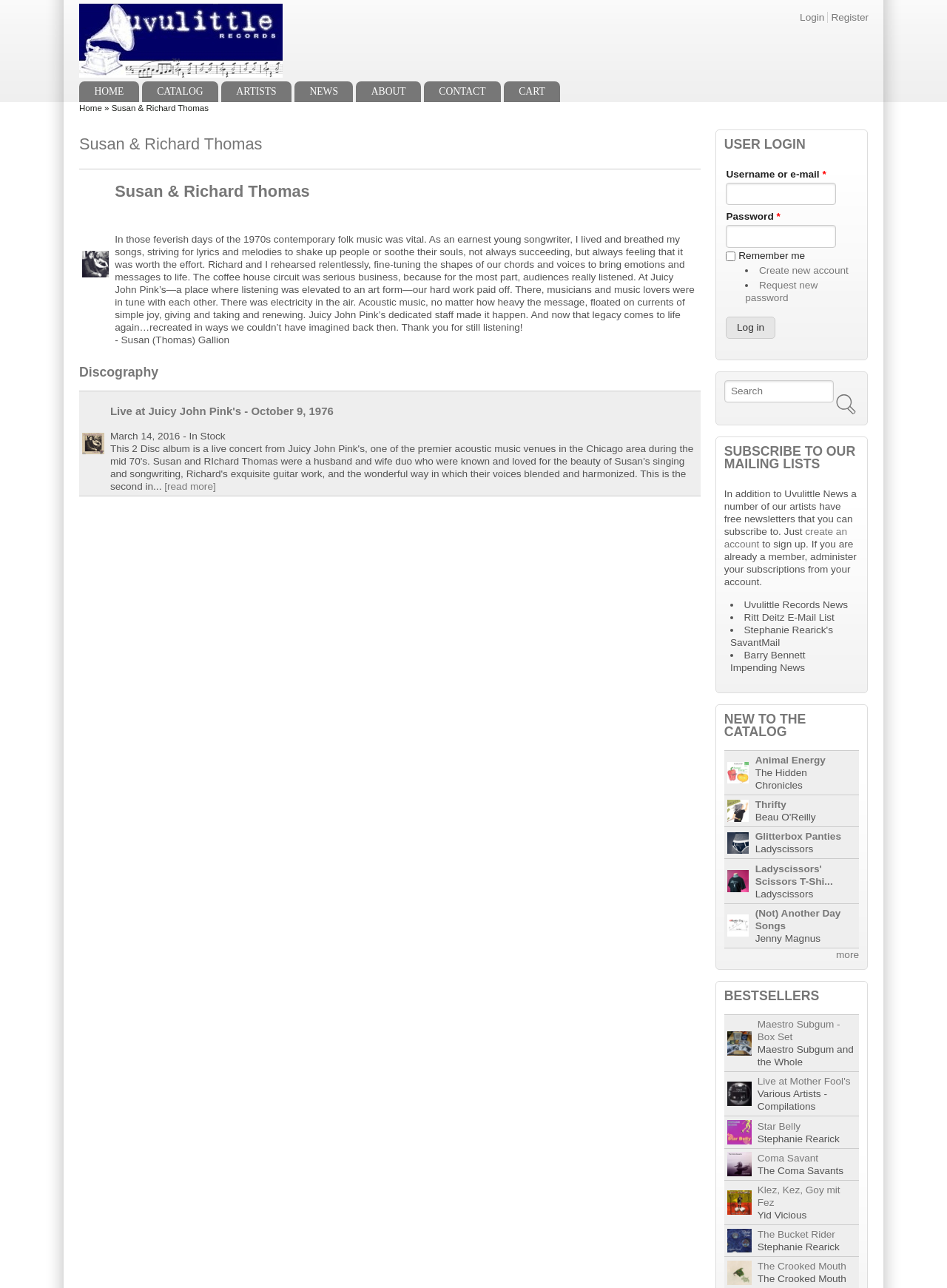Find the bounding box coordinates of the element to click in order to complete this instruction: "Click the 'Login' link". The bounding box coordinates must be four float numbers between 0 and 1, denoted as [left, top, right, bottom].

[0.845, 0.009, 0.871, 0.018]